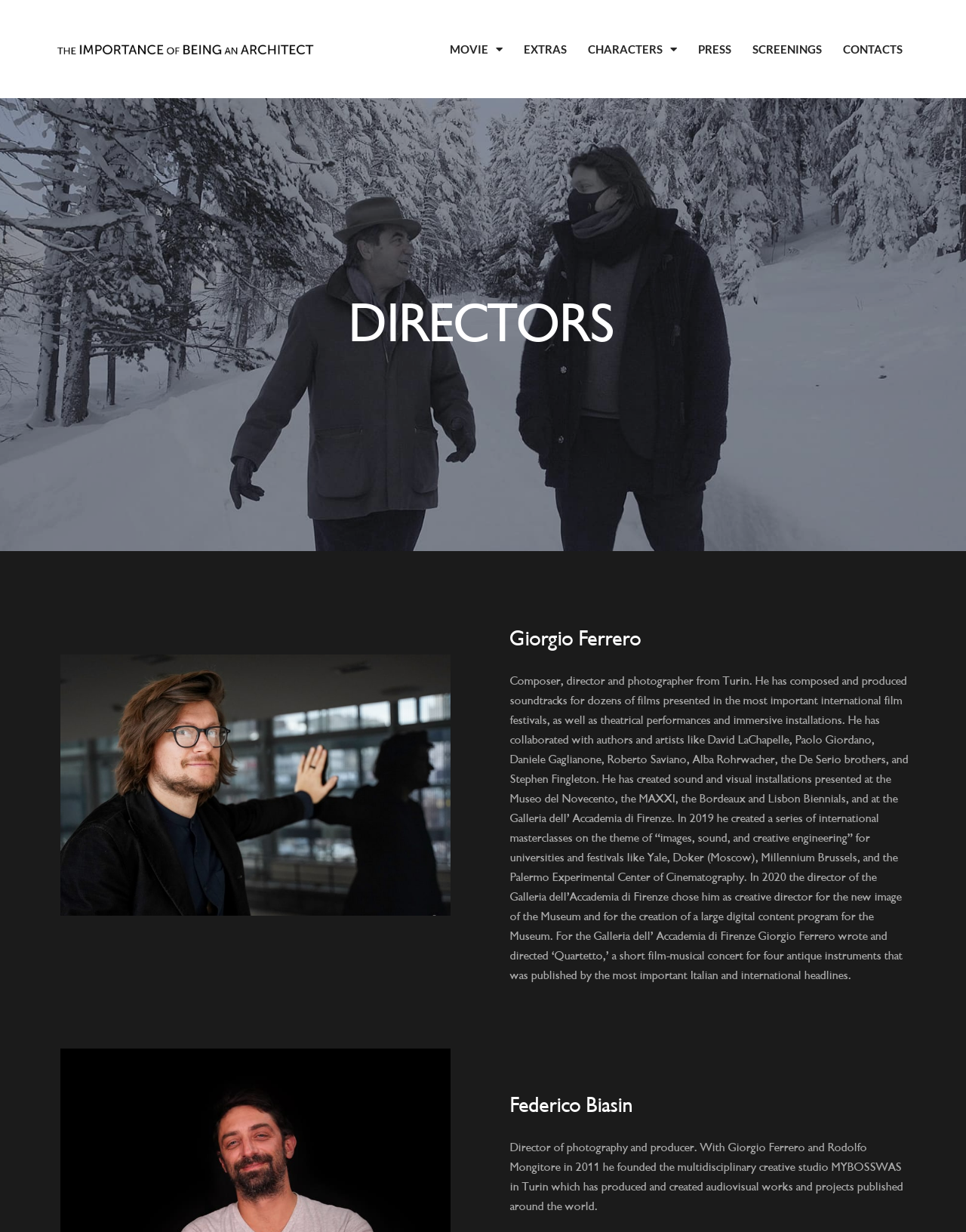Highlight the bounding box of the UI element that corresponds to this description: "EXTRAS".

[0.532, 0.034, 0.597, 0.046]